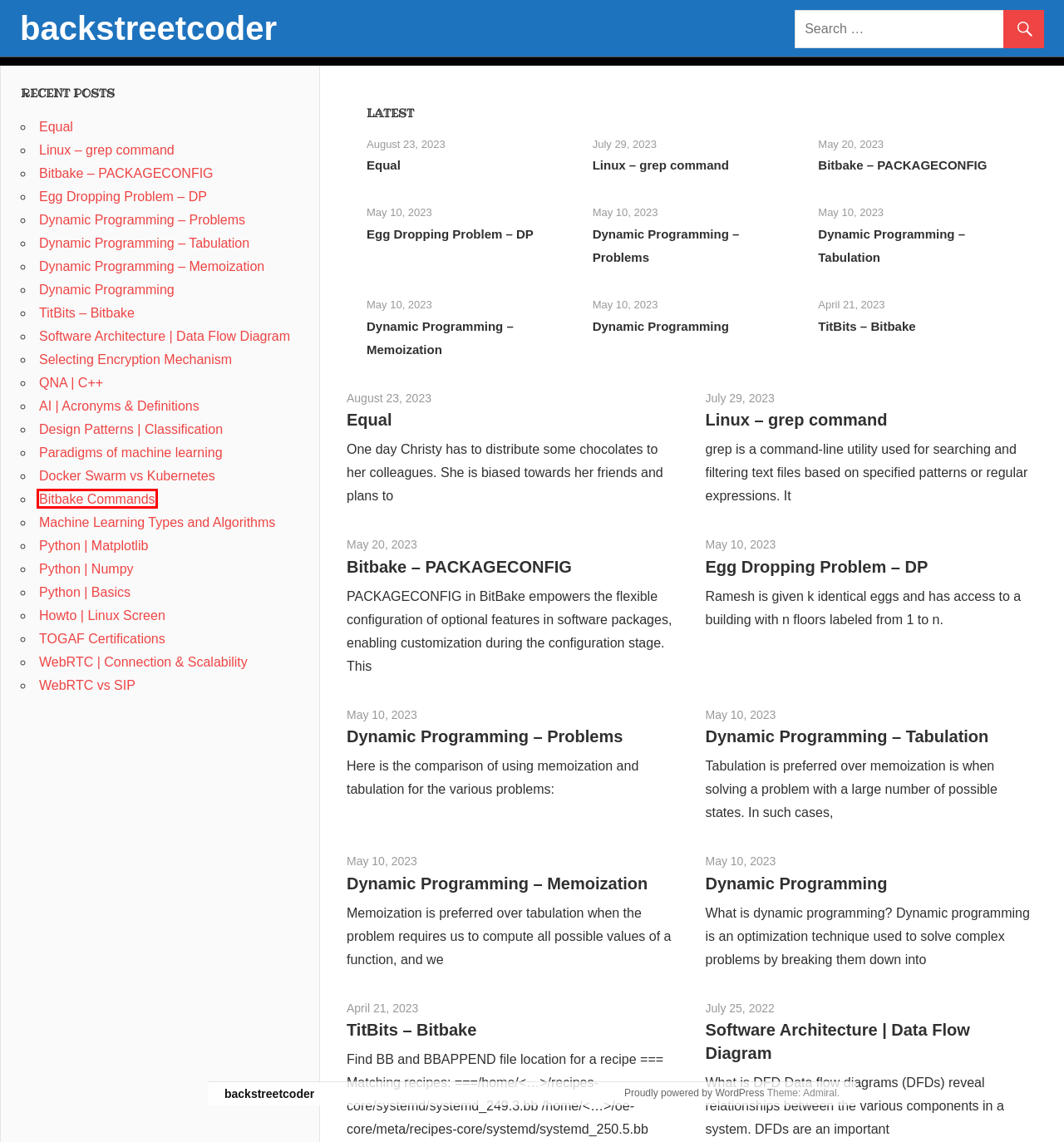You have a screenshot of a webpage with a red bounding box highlighting a UI element. Your task is to select the best webpage description that corresponds to the new webpage after clicking the element. Here are the descriptions:
A. TitBits – Bitbake – backstreetcoder
B. Python | Matplotlib – backstreetcoder
C. Dynamic Programming – Memoization – backstreetcoder
D. Linux – grep command – backstreetcoder
E. Dynamic Programming – Tabulation – backstreetcoder
F. Bitbake Commands – backstreetcoder
G. Equal – backstreetcoder
H. AI | Acronyms & Definitions – backstreetcoder

F